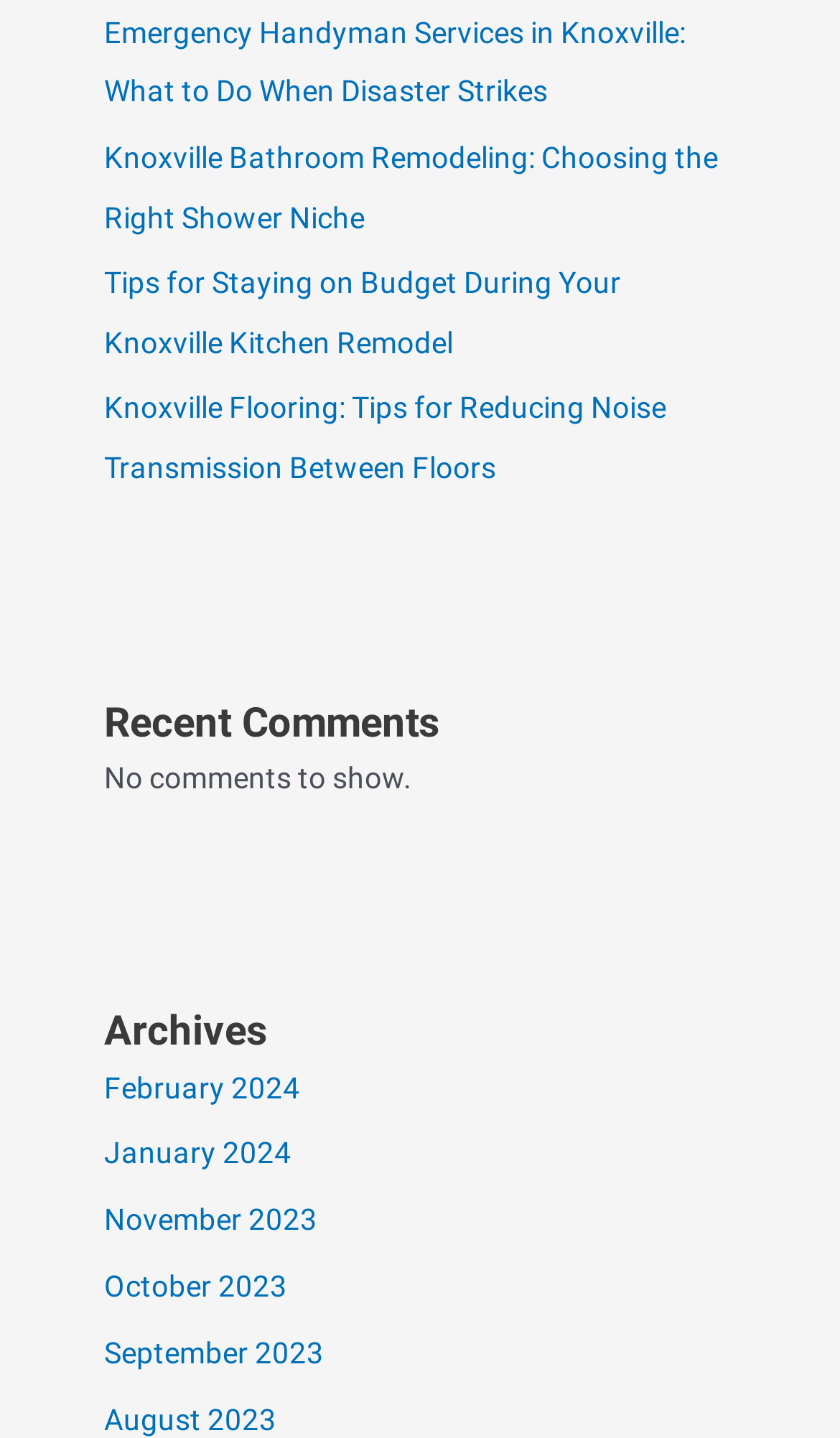Pinpoint the bounding box coordinates of the element you need to click to execute the following instruction: "Click on the '1 Summary' link". The bounding box should be represented by four float numbers between 0 and 1, in the format [left, top, right, bottom].

None